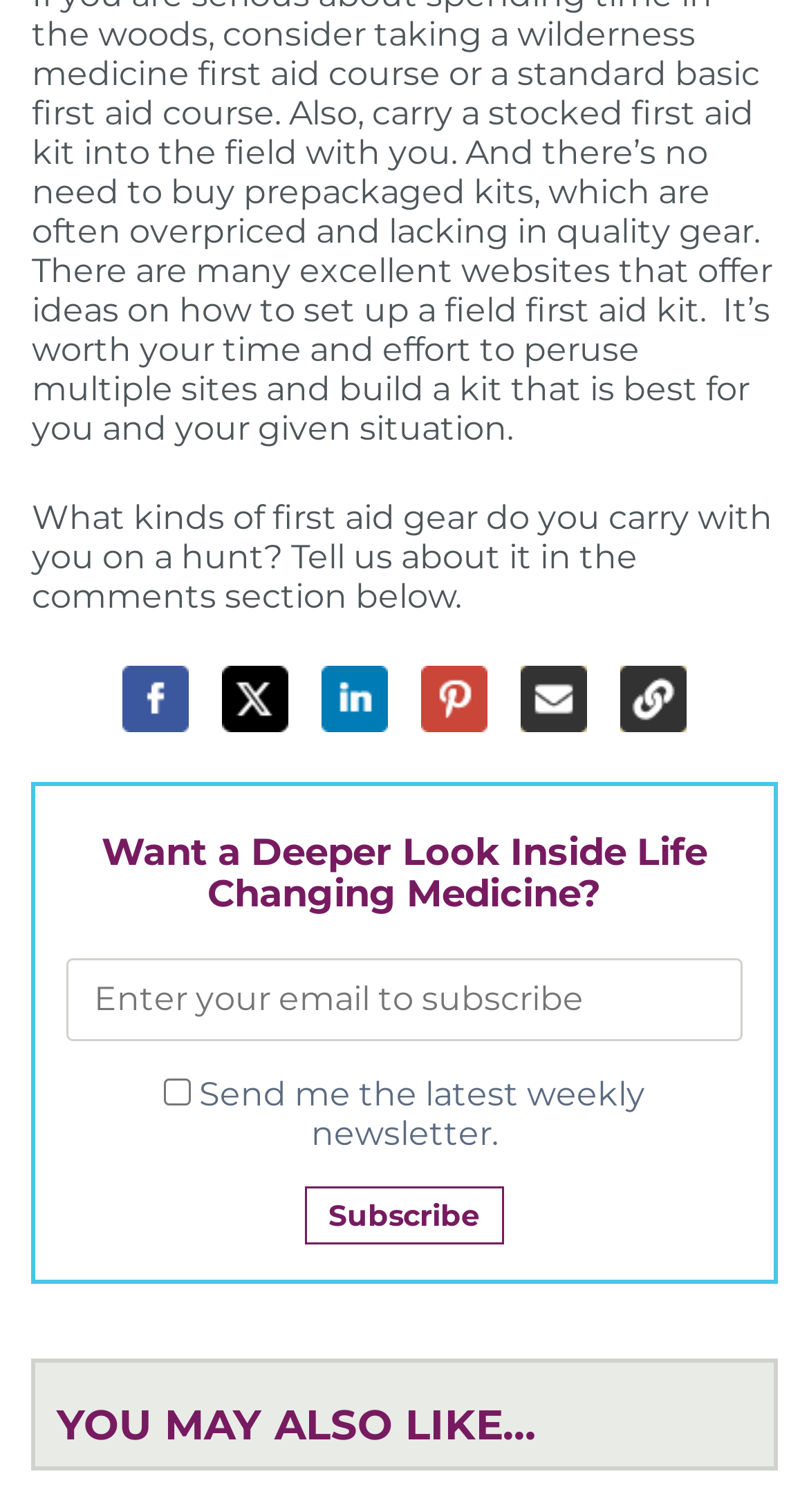Locate the bounding box coordinates of the element to click to perform the following action: 'Copy URL'. The coordinates should be given as four float values between 0 and 1, in the form of [left, top, right, bottom].

[0.767, 0.441, 0.849, 0.485]